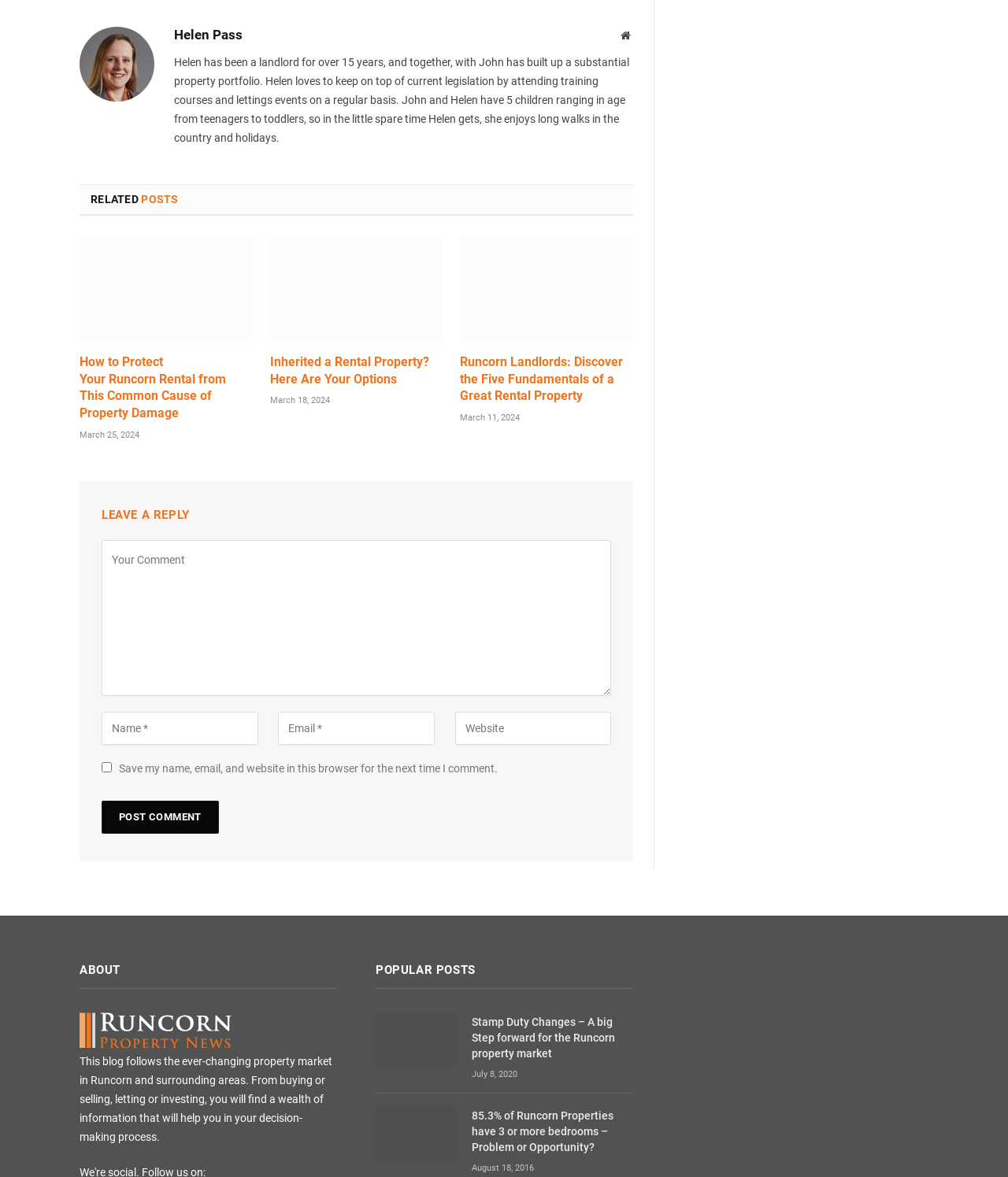Give a short answer using one word or phrase for the question:
What is the purpose of the comment section?

To leave a reply